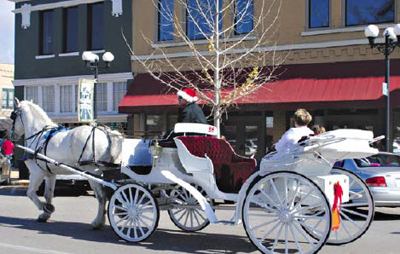What is the rider wearing on their head?
Give a thorough and detailed response to the question.

According to the caption, one of the riders is dressed in a Santa hat, which adds to the holiday spirit of the occasion.